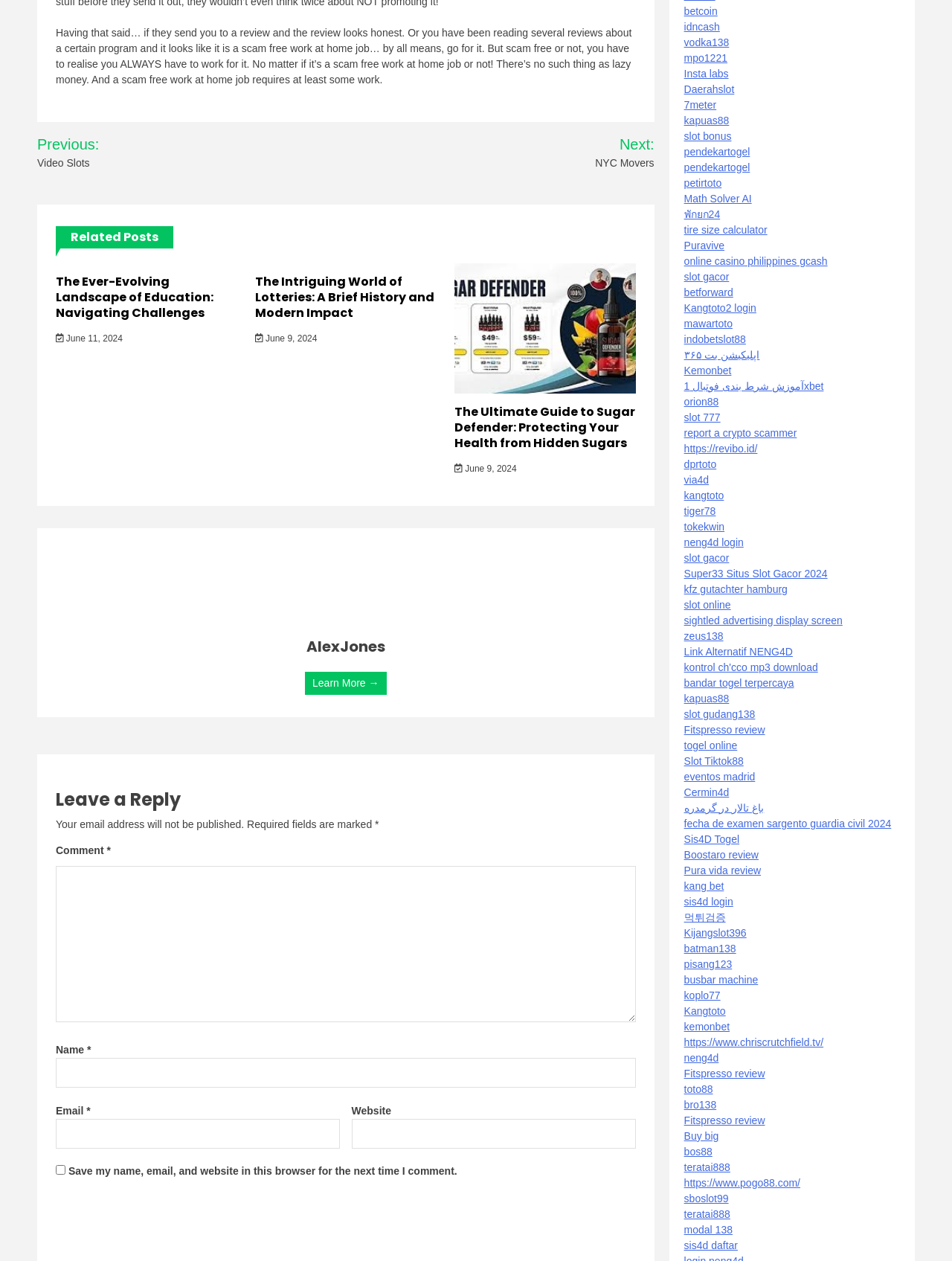Please indicate the bounding box coordinates of the element's region to be clicked to achieve the instruction: "Leave a reply". Provide the coordinates as four float numbers between 0 and 1, i.e., [left, top, right, bottom].

[0.059, 0.625, 0.668, 0.643]